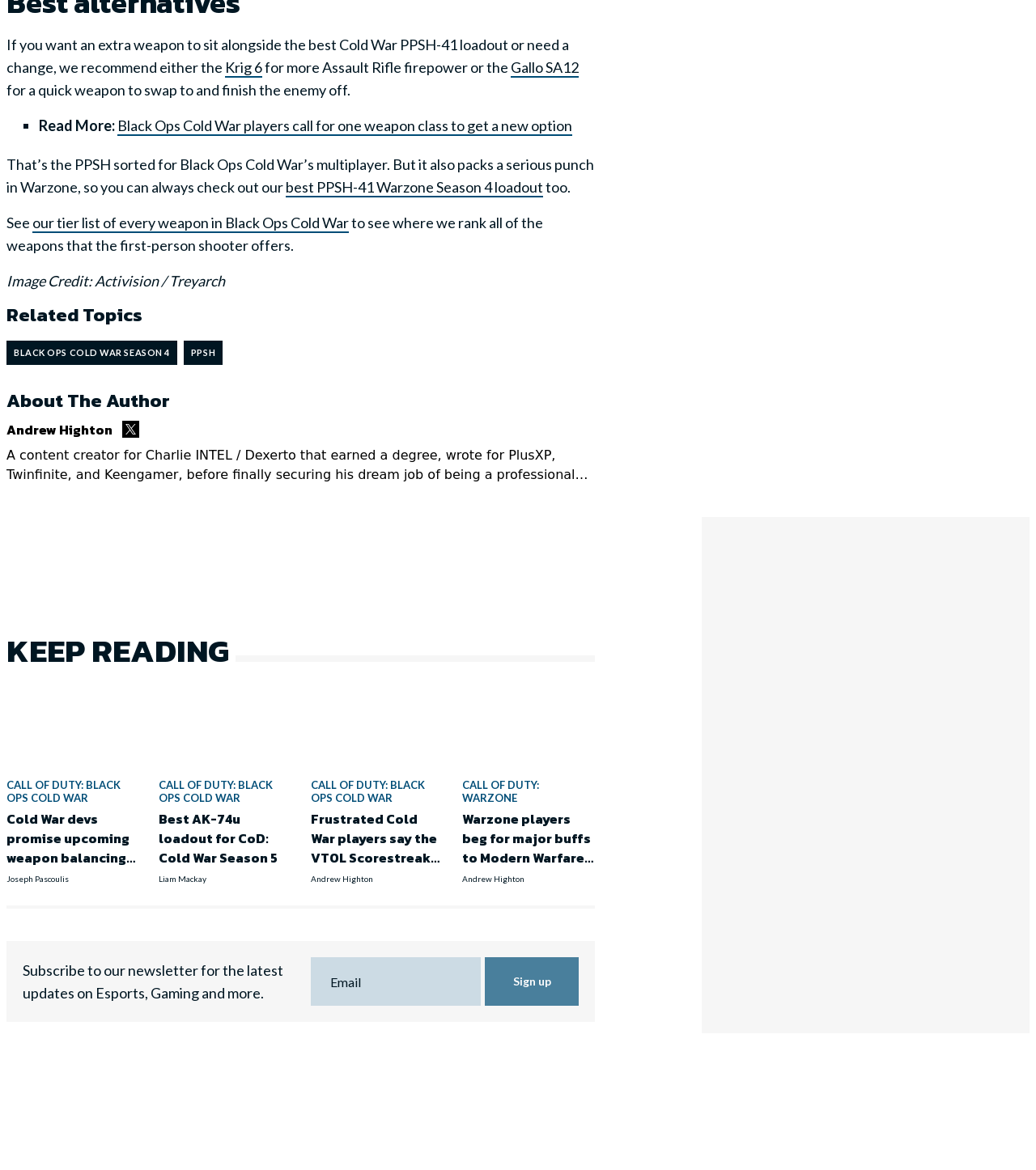Using the element description provided, determine the bounding box coordinates in the format (top-left x, top-left y, bottom-right x, bottom-right y). Ensure that all values are floating point numbers between 0 and 1. Element description: aria-label="Twitter"

[0.118, 0.36, 0.134, 0.374]